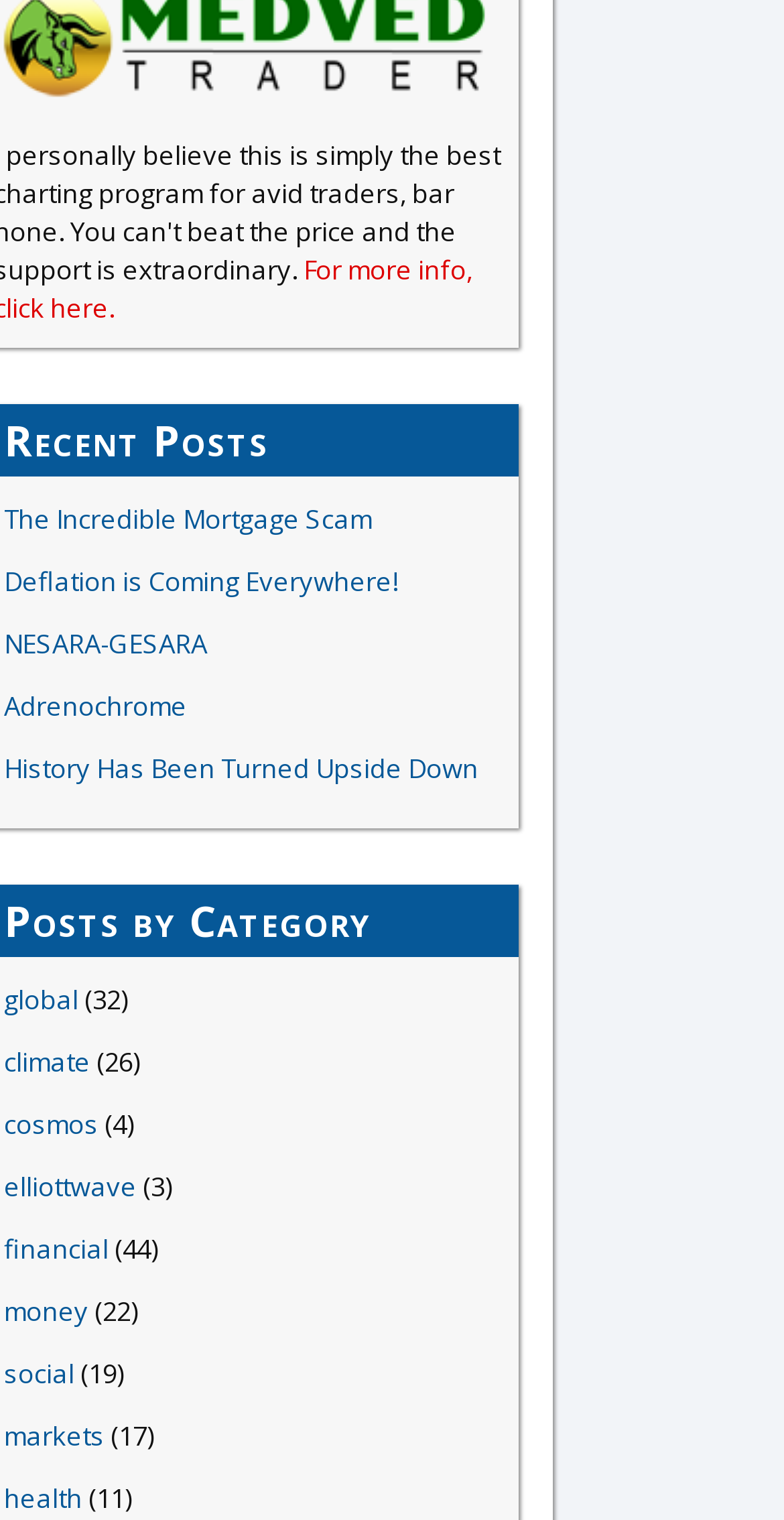What is the first link on the webpage?
Please answer the question with a single word or phrase, referencing the image.

The Incredible Mortgage Scam